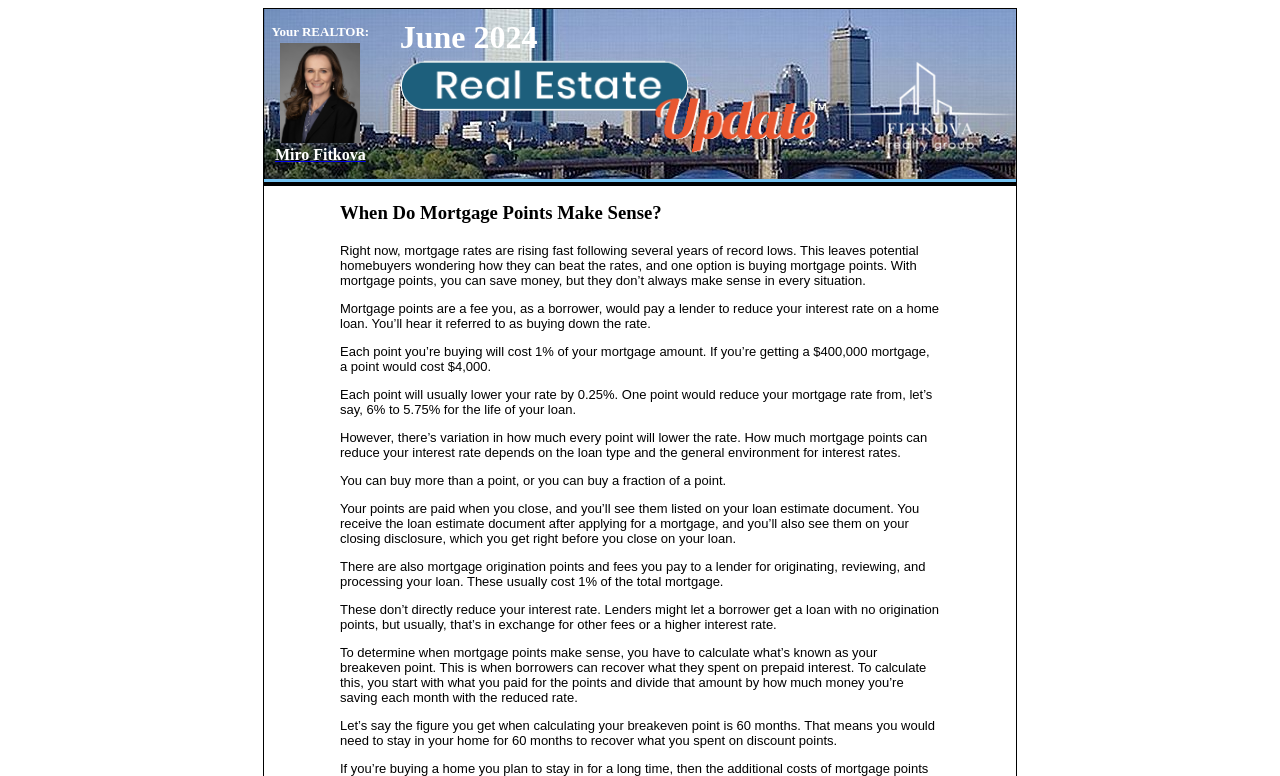How many table rows are in the second table?
Please answer the question as detailed as possible based on the image.

The second table has only one table row with the bounding box coordinates [0.206, 0.023, 0.794, 0.22].